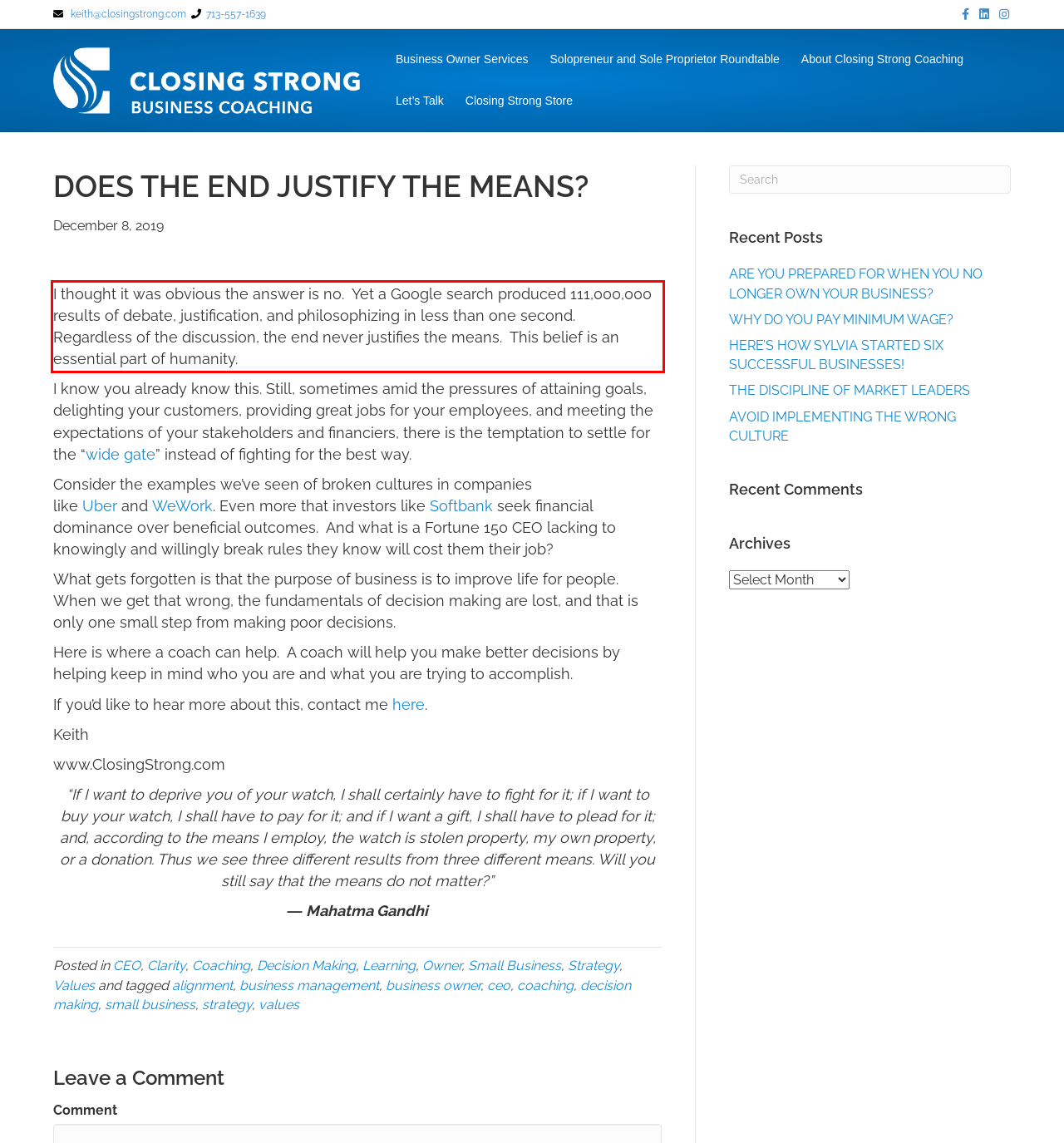Observe the screenshot of the webpage that includes a red rectangle bounding box. Conduct OCR on the content inside this red bounding box and generate the text.

I thought it was obvious the answer is no. Yet a Google search produced 111,000,000 results of debate, justification, and philosophizing in less than one second. Regardless of the discussion, the end never justifies the means. This belief is an essential part of humanity.